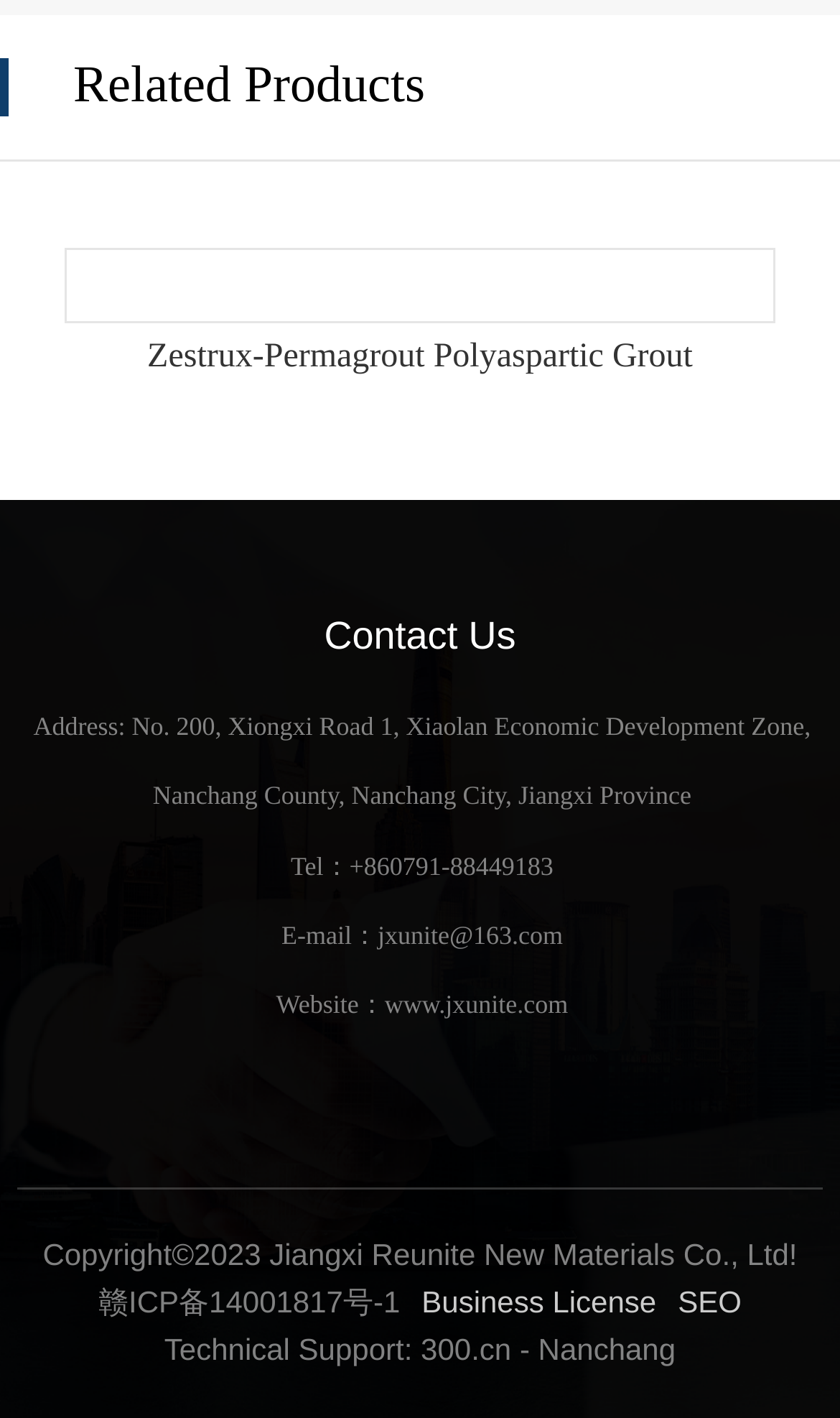What is the email address?
Identify the answer in the screenshot and reply with a single word or phrase.

jxunite@163.com